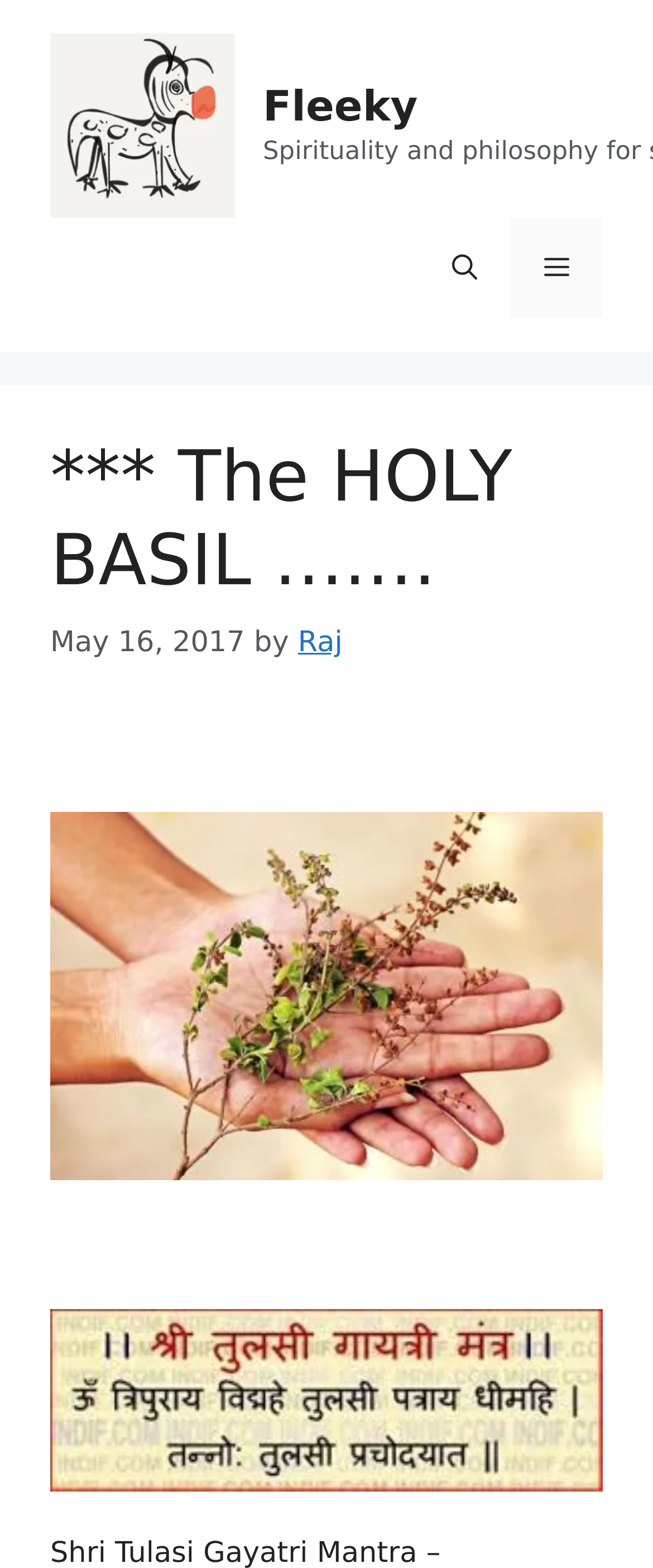What is the text of the link below the header? Observe the screenshot and provide a one-word or short phrase answer.

Raj